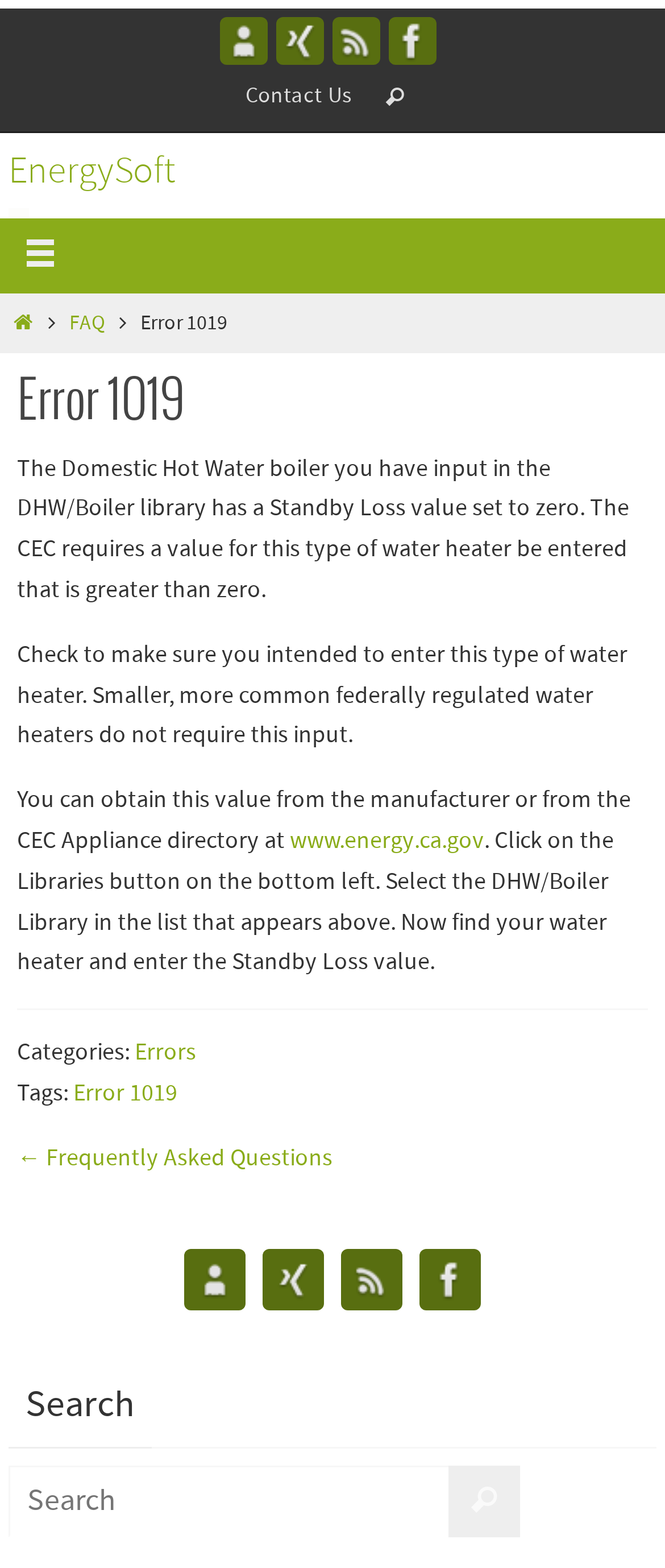Please identify the bounding box coordinates of the element I should click to complete this instruction: 'go to Contact Us'. The coordinates should be given as four float numbers between 0 and 1, like this: [left, top, right, bottom].

[0.344, 0.047, 0.554, 0.078]